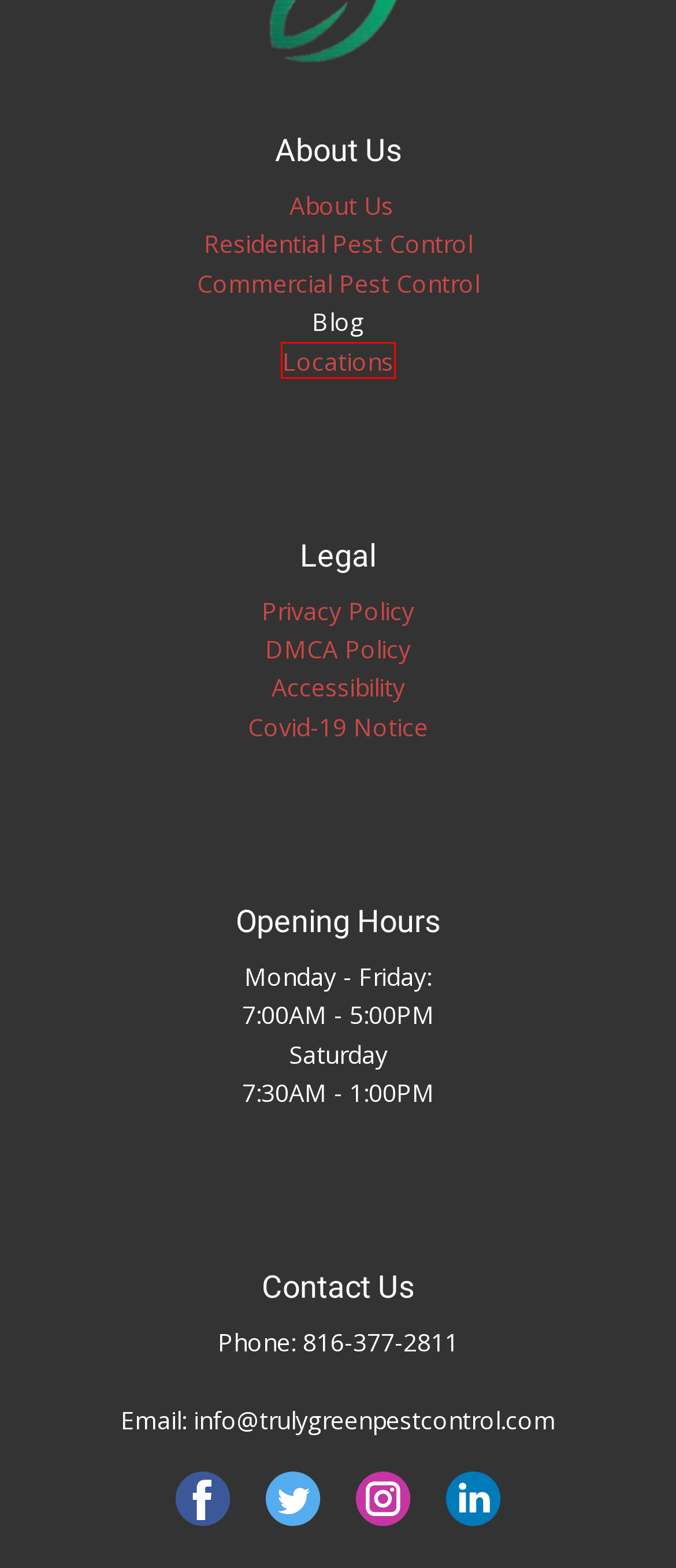With the provided screenshot showing a webpage and a red bounding box, determine which webpage description best fits the new page that appears after clicking the element inside the red box. Here are the options:
A. COVID-19 RESPONSE
B. Privacy Policy
C. Truly Green Pest Service
D. Web Accessibility
E. Pest Control Near You | Kansas City
F. 15,000+ Joomla Templates | Free Joomla Templates
G. Best Joomla Page Builder
H. 15,000+ One Page Templates | One Page Template

E